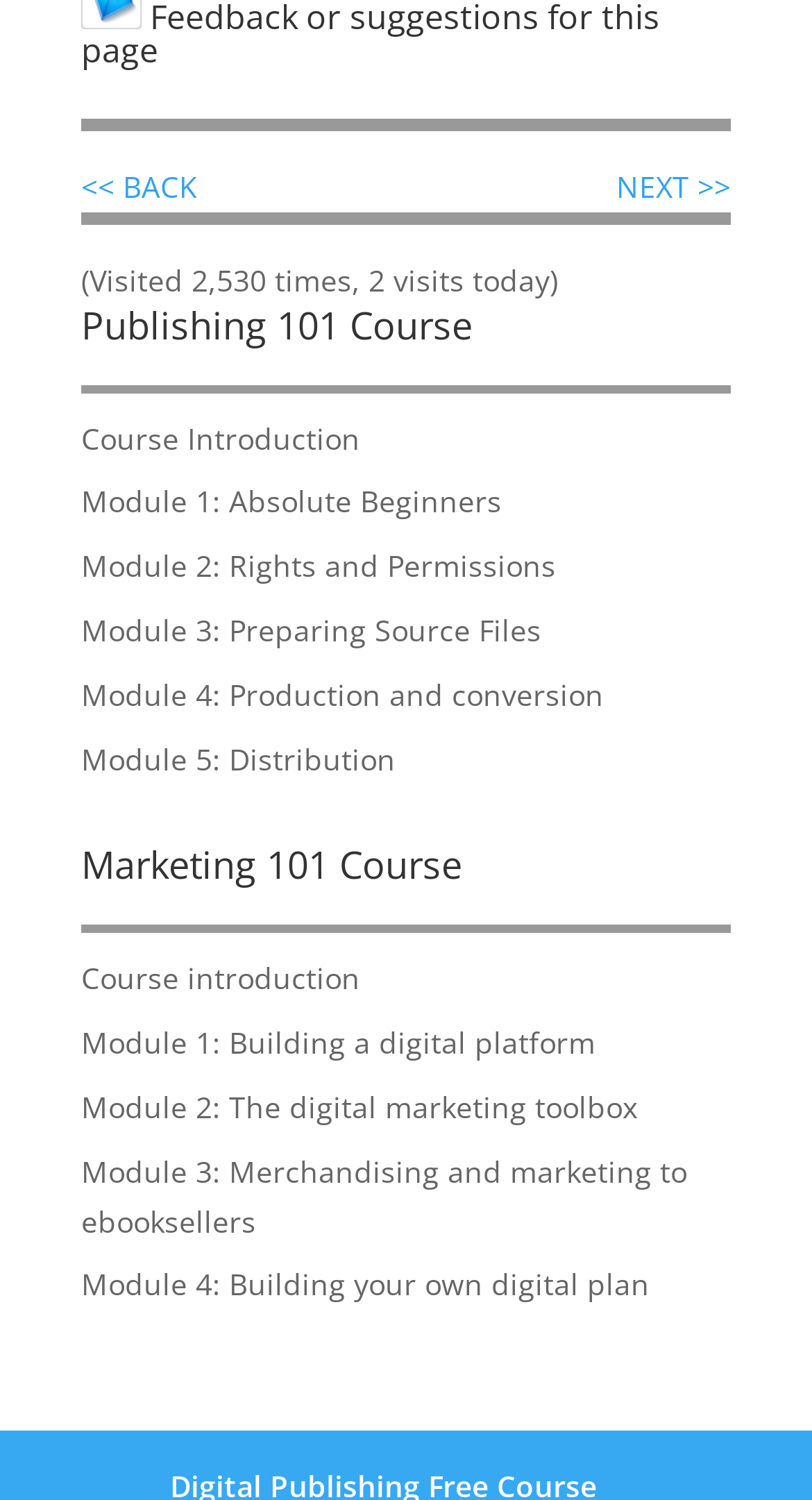How many modules are there in the Marketing 101 Course?
Please provide a single word or phrase as your answer based on the image.

4